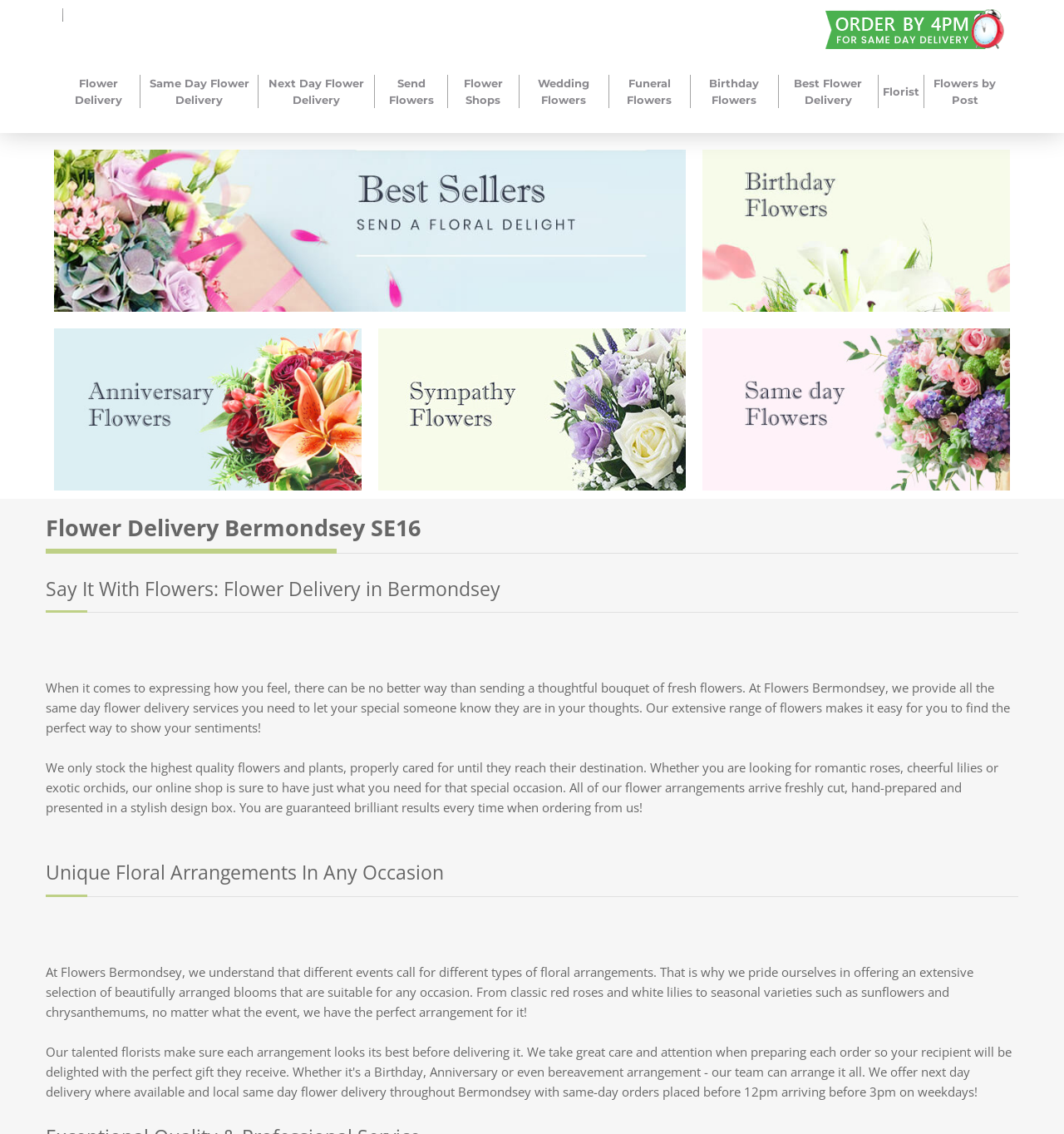Select the bounding box coordinates of the element I need to click to carry out the following instruction: "View 'Best Sellers'".

[0.051, 0.132, 0.645, 0.275]